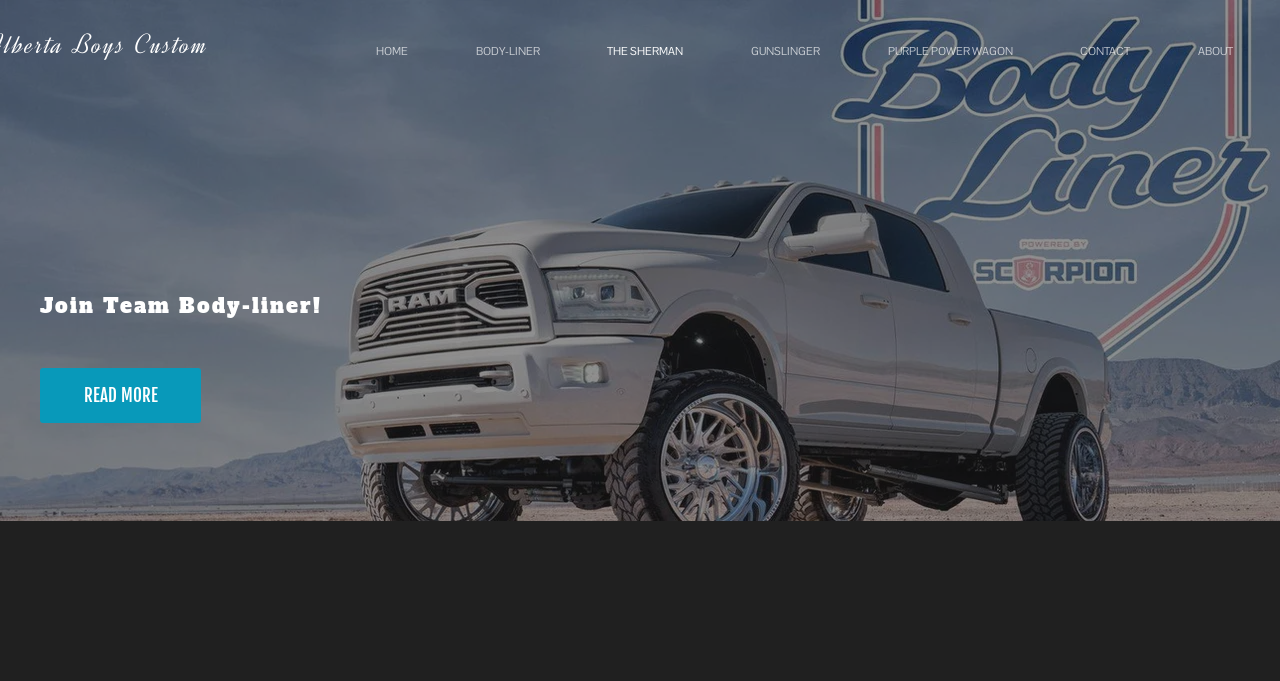Identify the bounding box coordinates of the area that should be clicked in order to complete the given instruction: "Read about 'THE SHERMAN'". The bounding box coordinates should be four float numbers between 0 and 1, i.e., [left, top, right, bottom].

[0.448, 0.053, 0.56, 0.097]